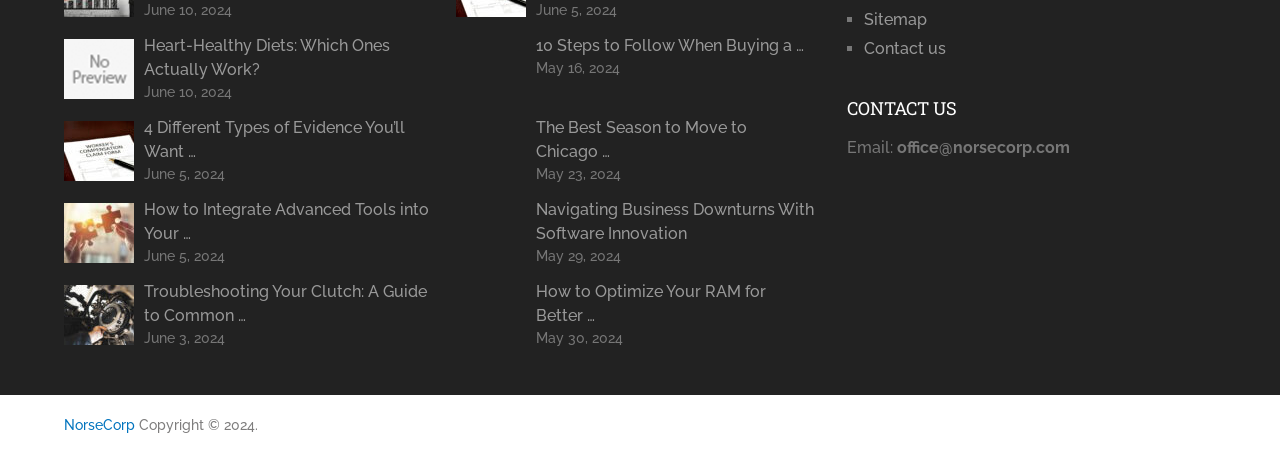Please respond in a single word or phrase: 
What is the purpose of the '■' symbol?

List marker